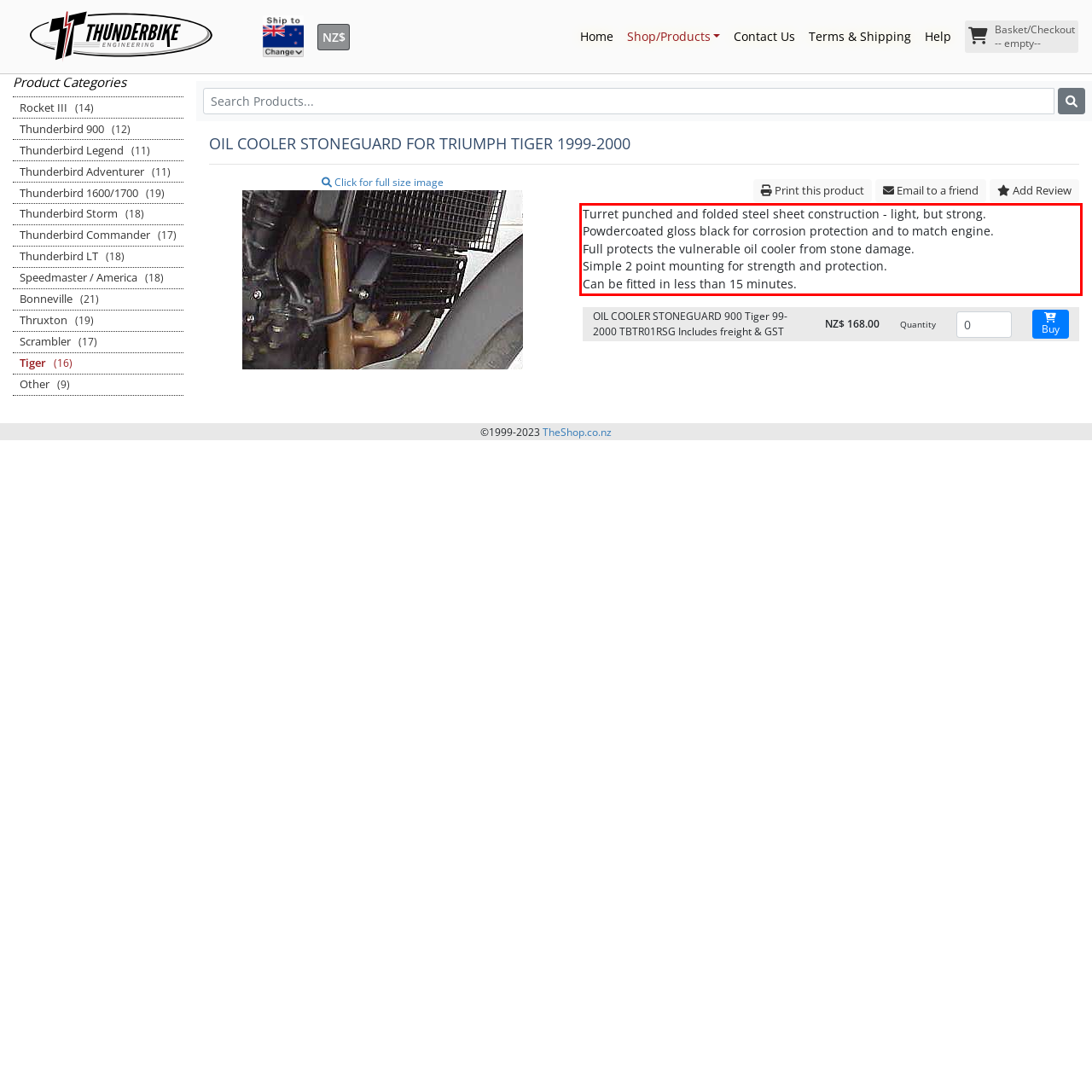Please identify and extract the text from the UI element that is surrounded by a red bounding box in the provided webpage screenshot.

Turret punched and folded steel sheet construction - light, but strong. Powdercoated gloss black for corrosion protection and to match engine. Full protects the vulnerable oil cooler from stone damage. Simple 2 point mounting for strength and protection. Can be fitted in less than 15 minutes.